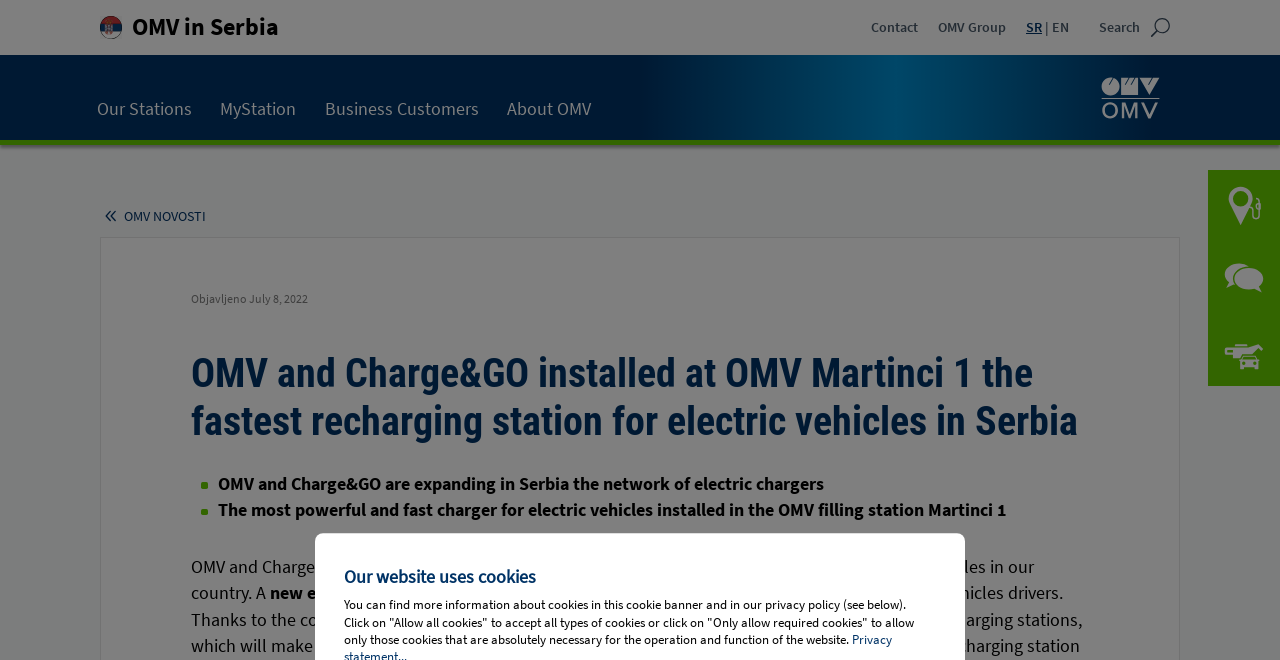Specify the bounding box coordinates of the area to click in order to execute this command: 'Give Feedback'. The coordinates should consist of four float numbers ranging from 0 to 1, and should be formatted as [left, top, right, bottom].

[0.944, 0.367, 1.0, 0.476]